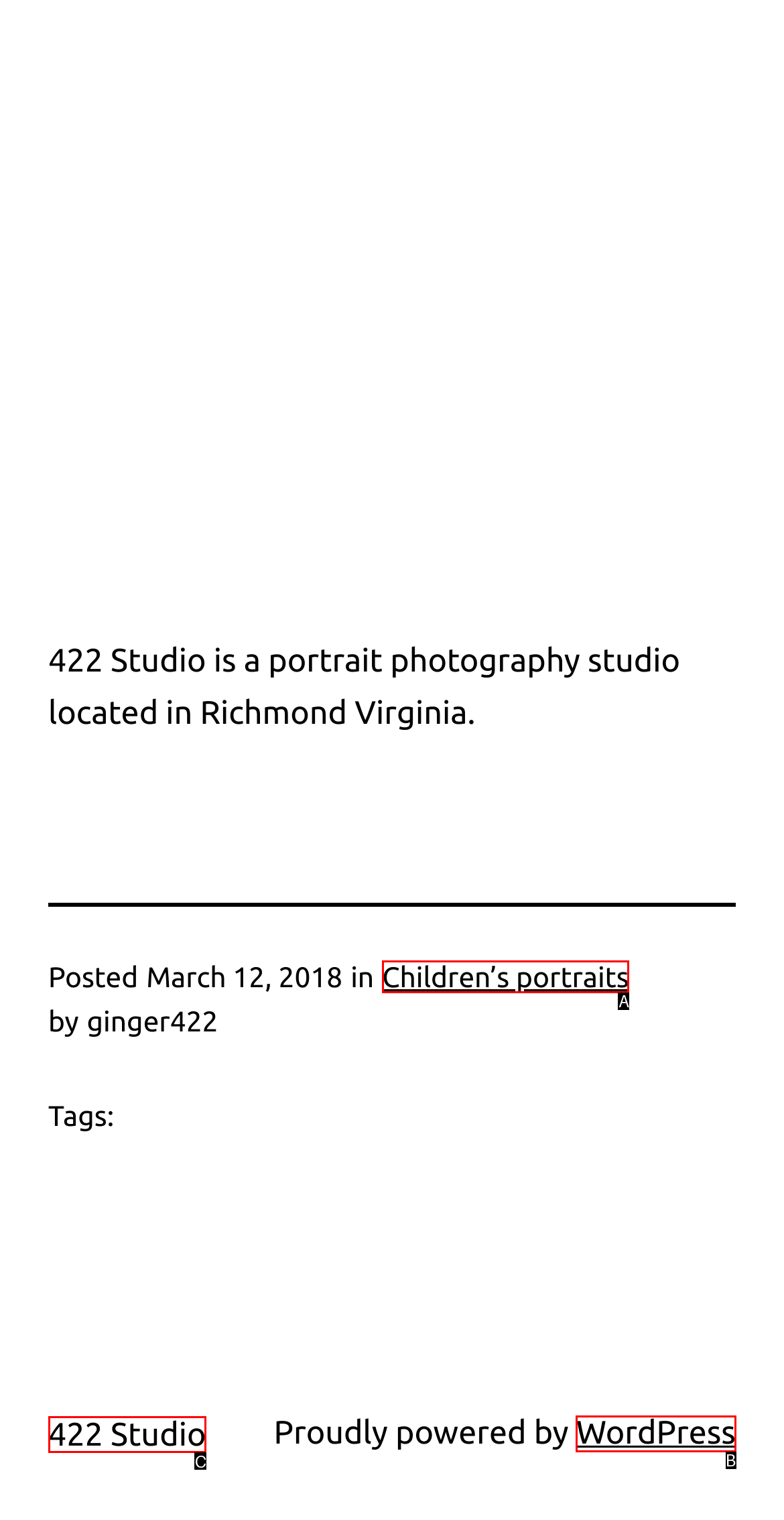Given the description: WordPress, select the HTML element that matches it best. Reply with the letter of the chosen option directly.

B